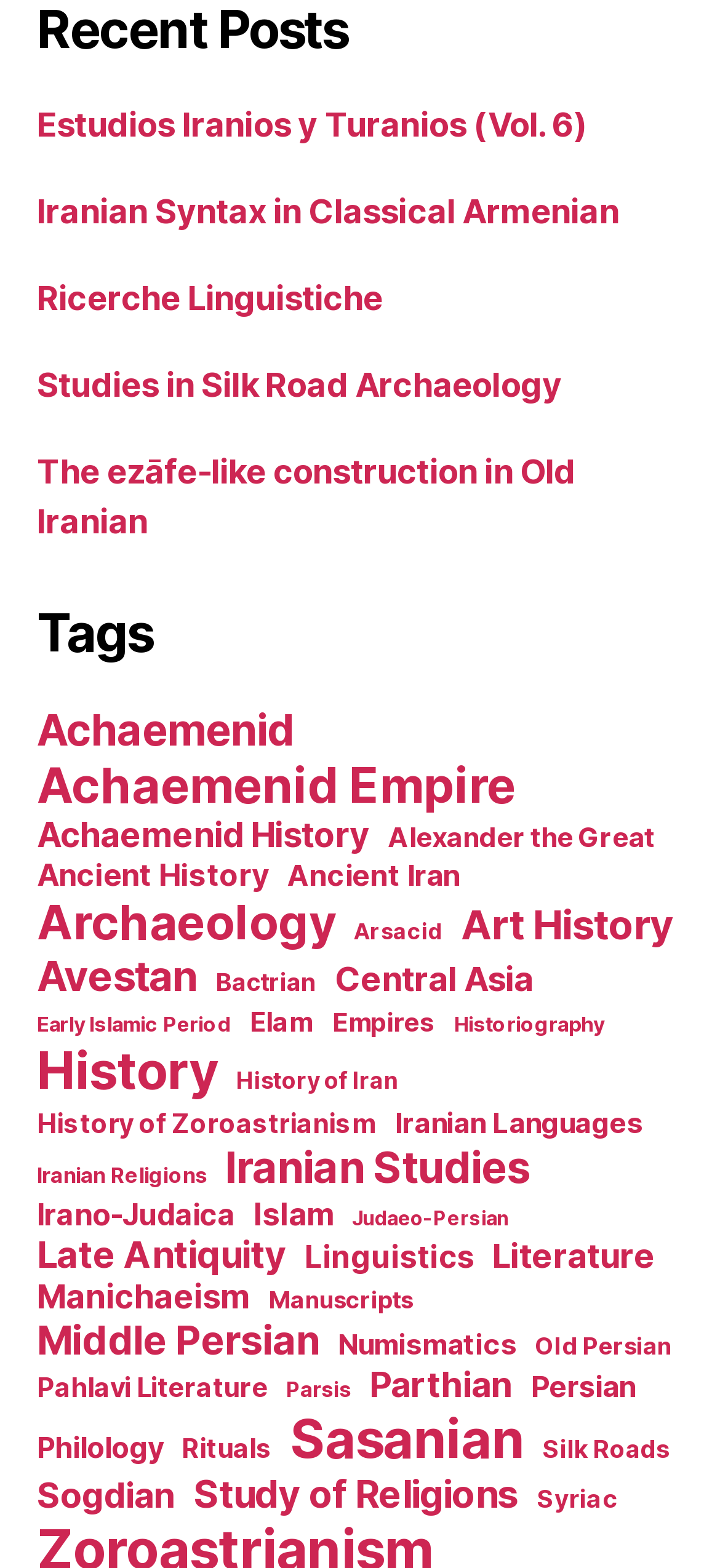Please identify the bounding box coordinates of the area that needs to be clicked to fulfill the following instruction: "Read about 'Sasanian (235 items)'."

[0.403, 0.897, 0.728, 0.938]